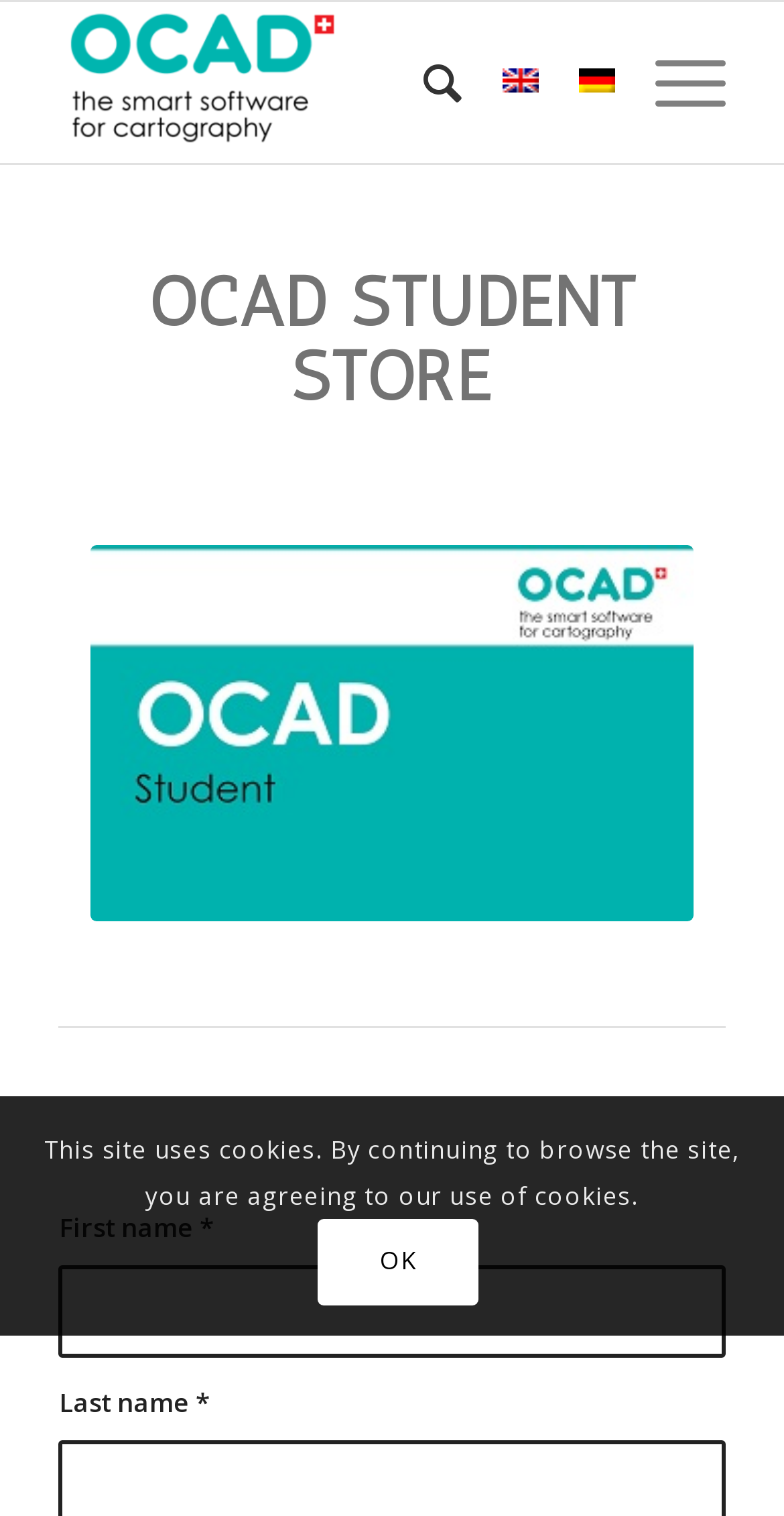Determine which piece of text is the heading of the webpage and provide it.

OCAD STUDENT STORE